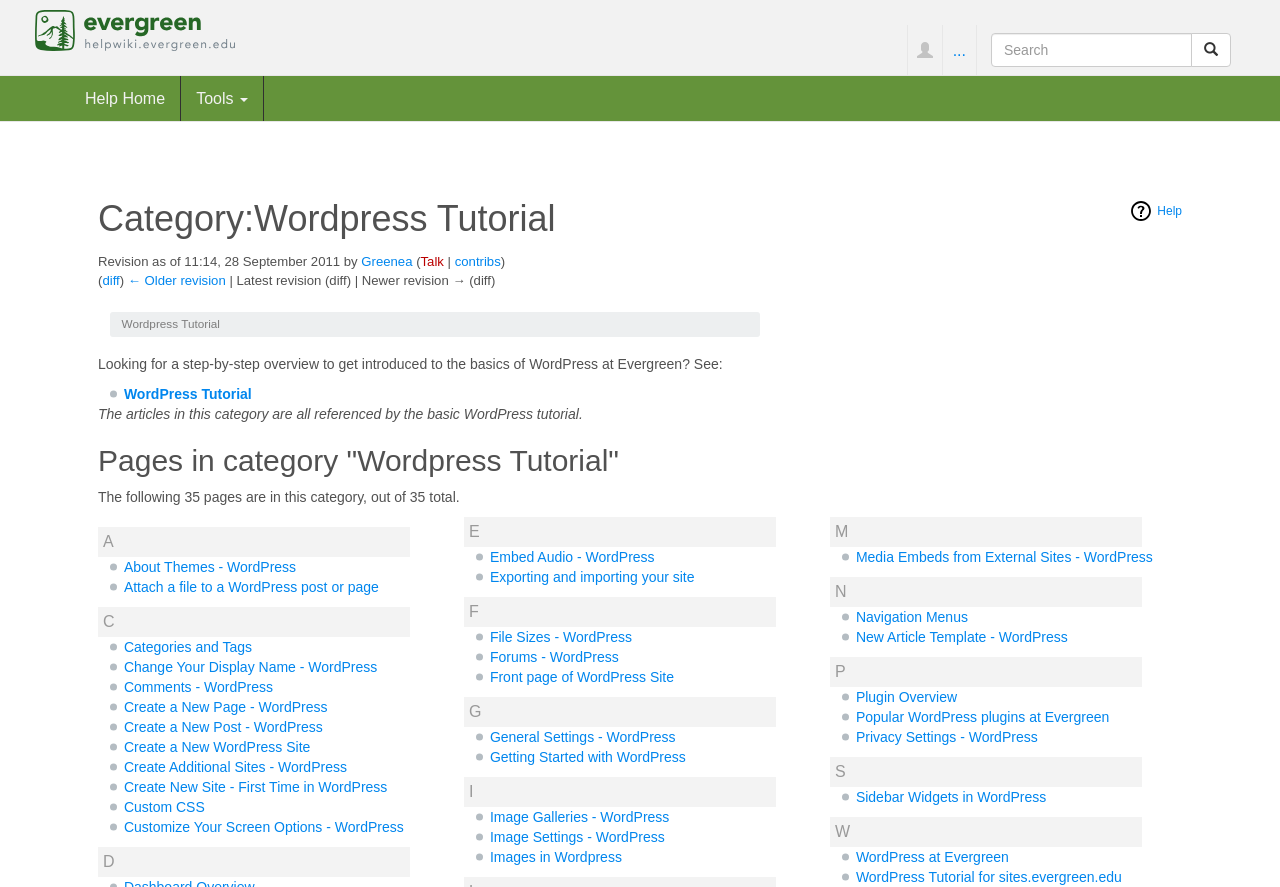Please provide a one-word or short phrase answer to the question:
What is the purpose of this webpage?

Wordpress Tutorial